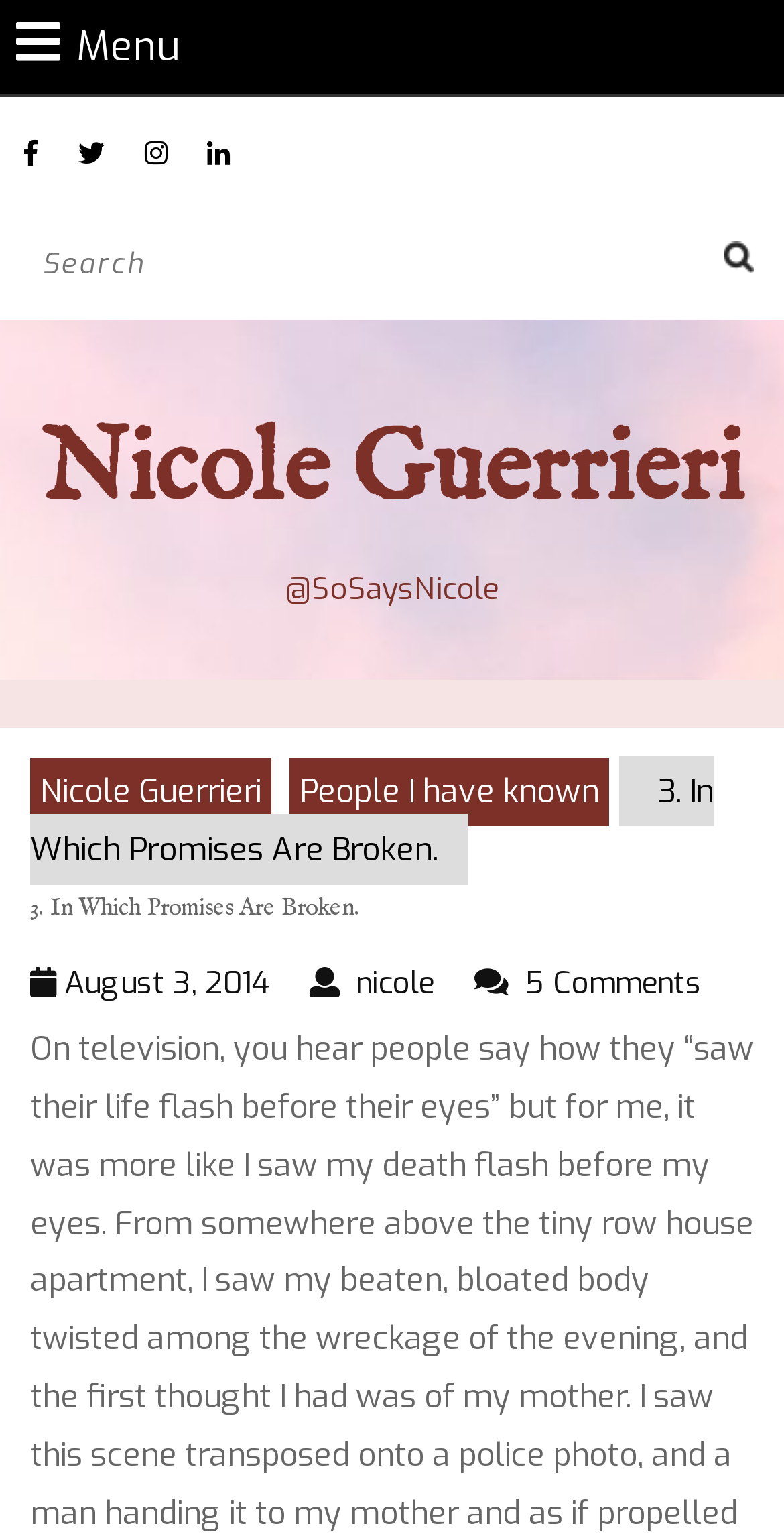How many comments are there on this article?
Kindly answer the question with as much detail as you can.

I found the number of comments by looking at the text at the bottom of the article, which says '5 Comments'.